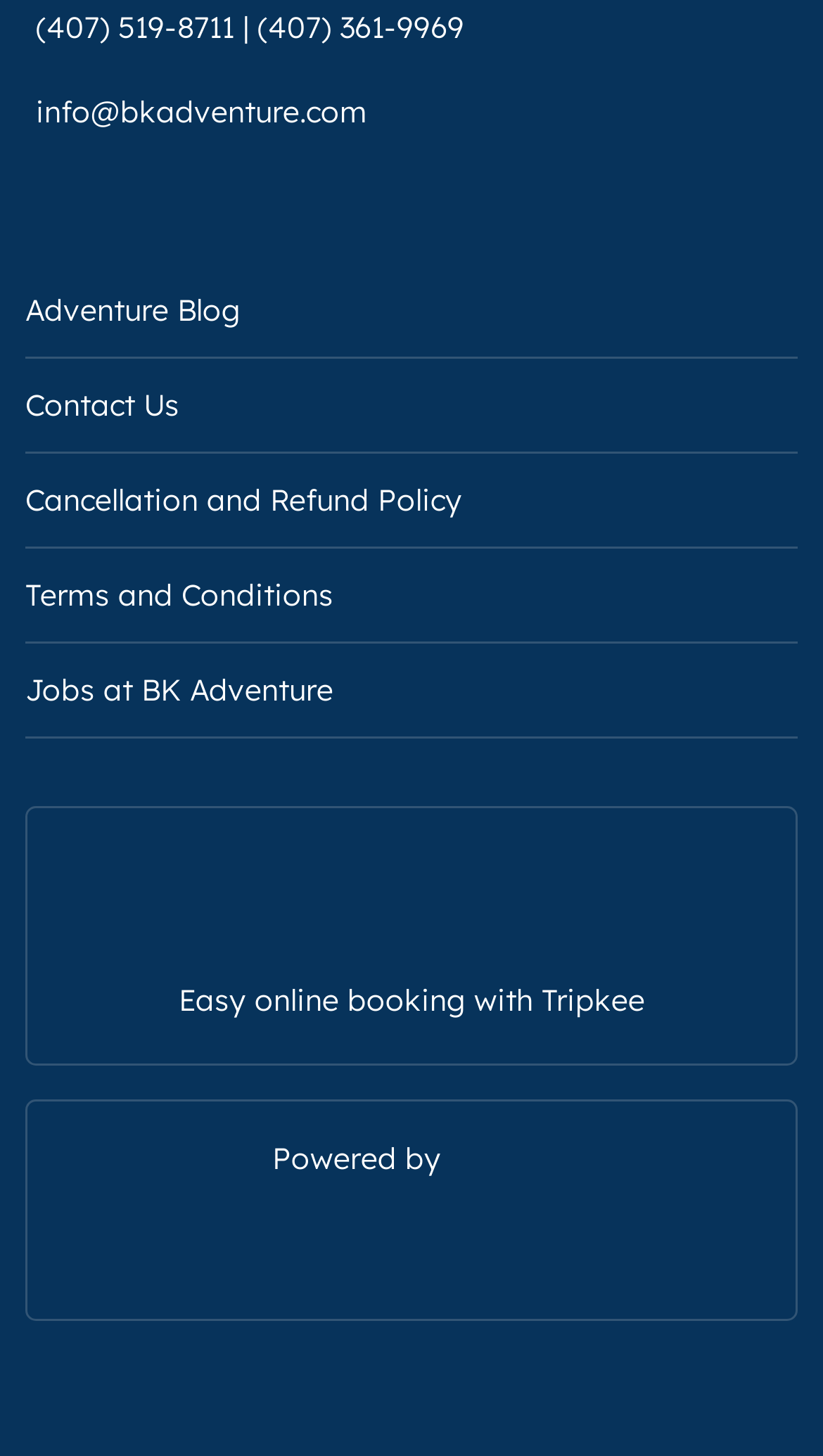Identify the bounding box coordinates of the region I need to click to complete this instruction: "Visit the Adventure Blog".

[0.031, 0.195, 0.969, 0.23]